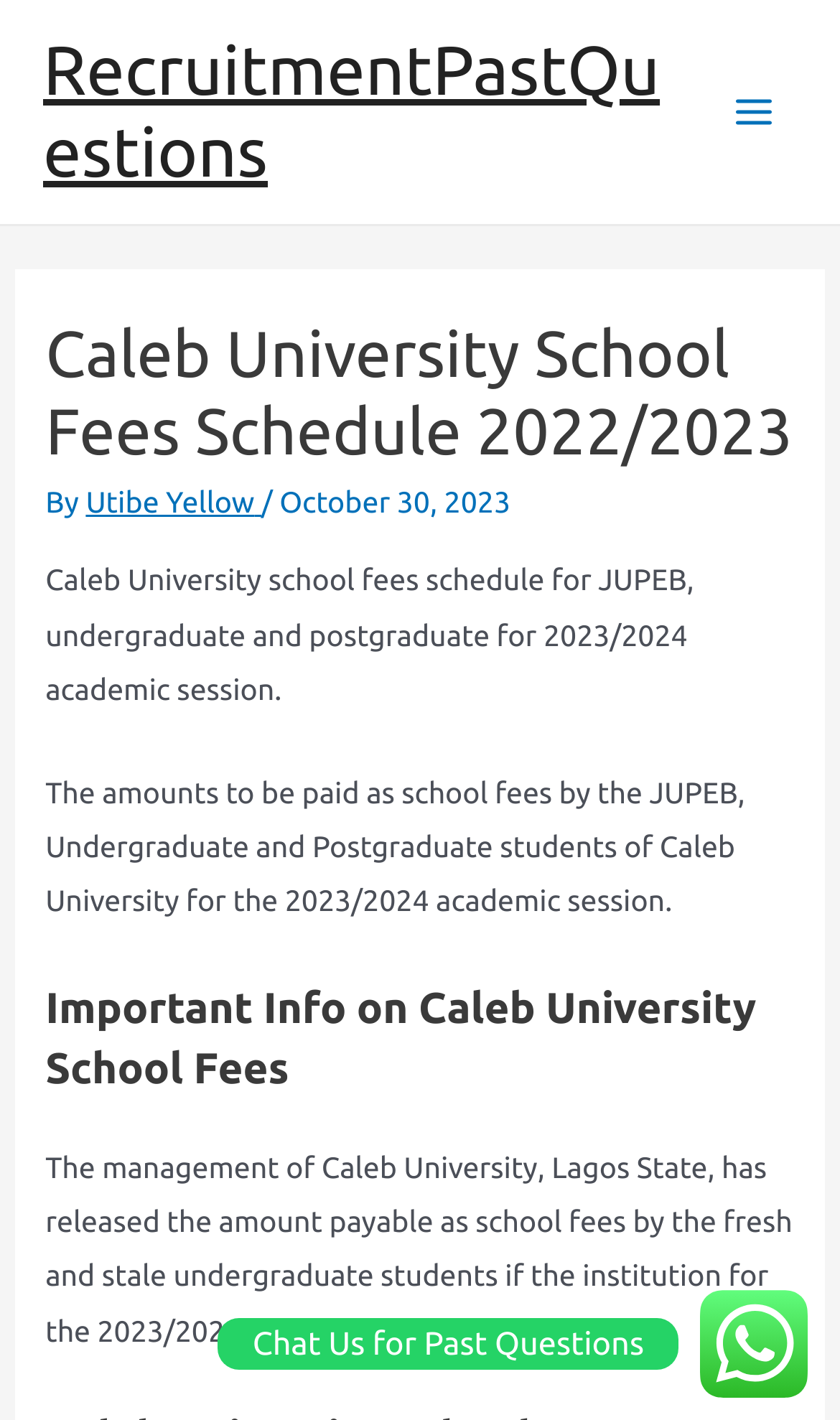What type of students are mentioned in the webpage? Examine the screenshot and reply using just one word or a brief phrase.

JUPEB, Undergraduate and Postgraduate